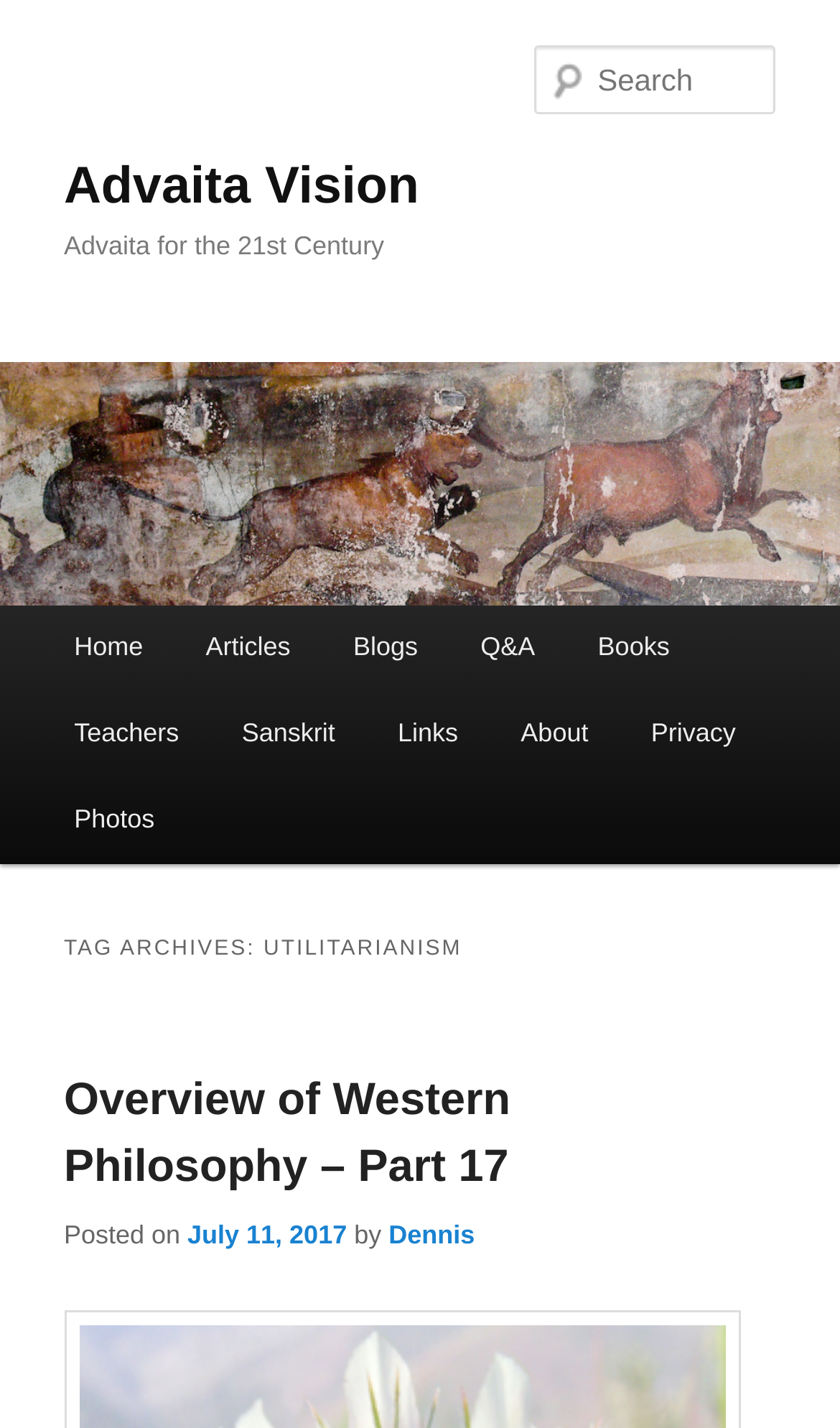Show the bounding box coordinates of the region that should be clicked to follow the instruction: "view articles."

[0.245, 0.442, 0.346, 0.463]